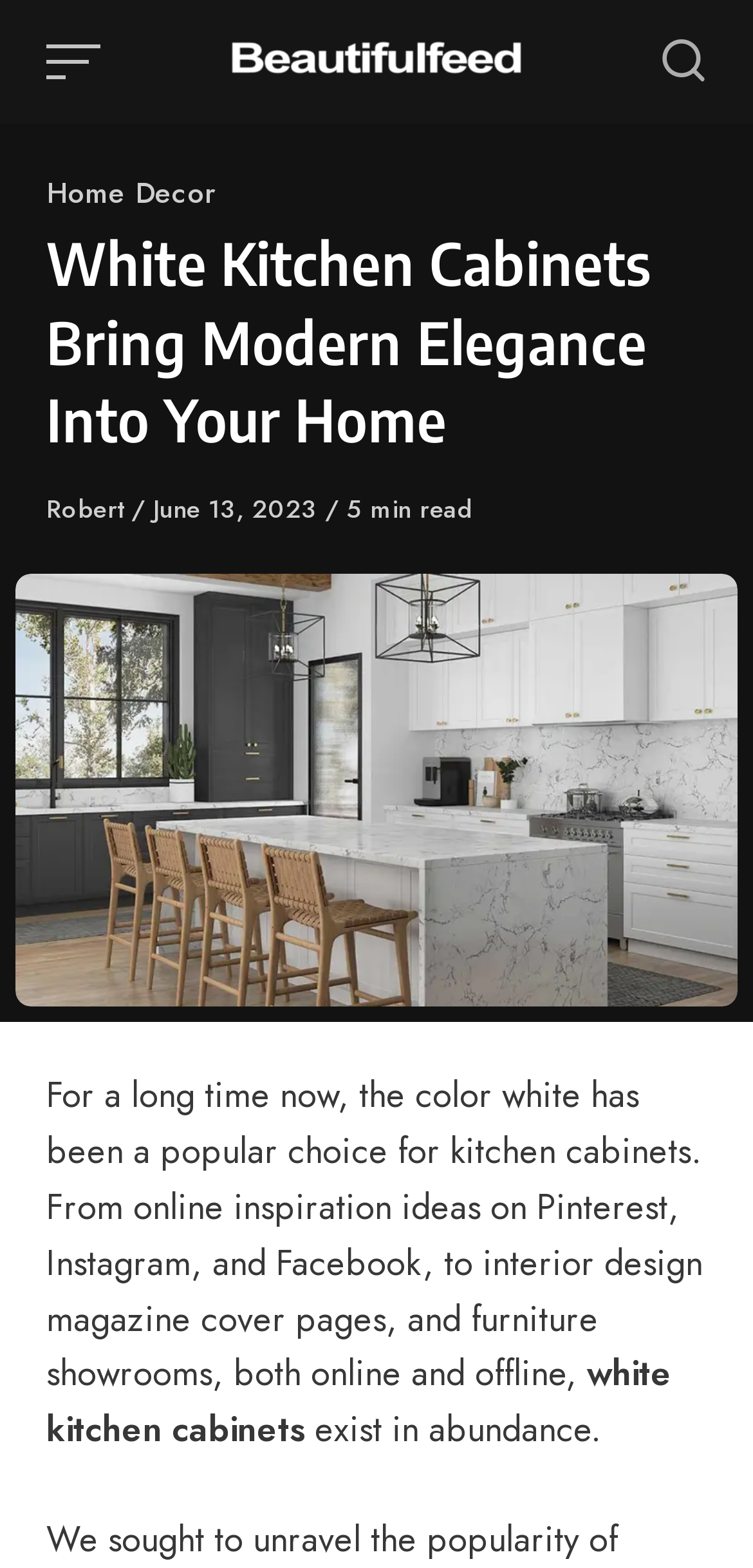What is the name of the website?
Could you give a comprehensive explanation in response to this question?

I determined the name of the website by looking at the link element with the text 'Beautifulfeed' and an image with the same name, which suggests that it is the website's logo.